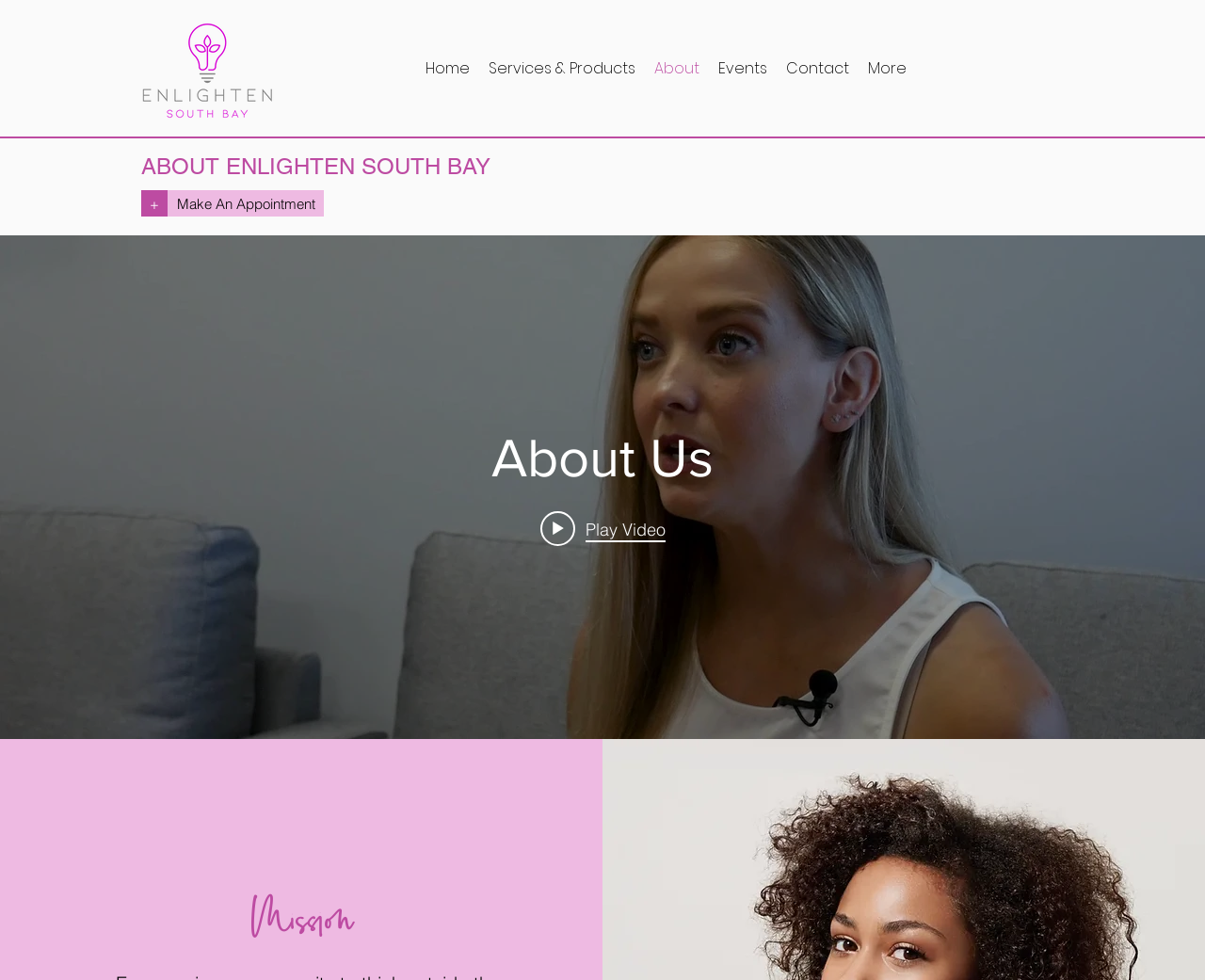Use a single word or phrase to answer the question:
What is the name of the medical center?

Enlighten South Bay